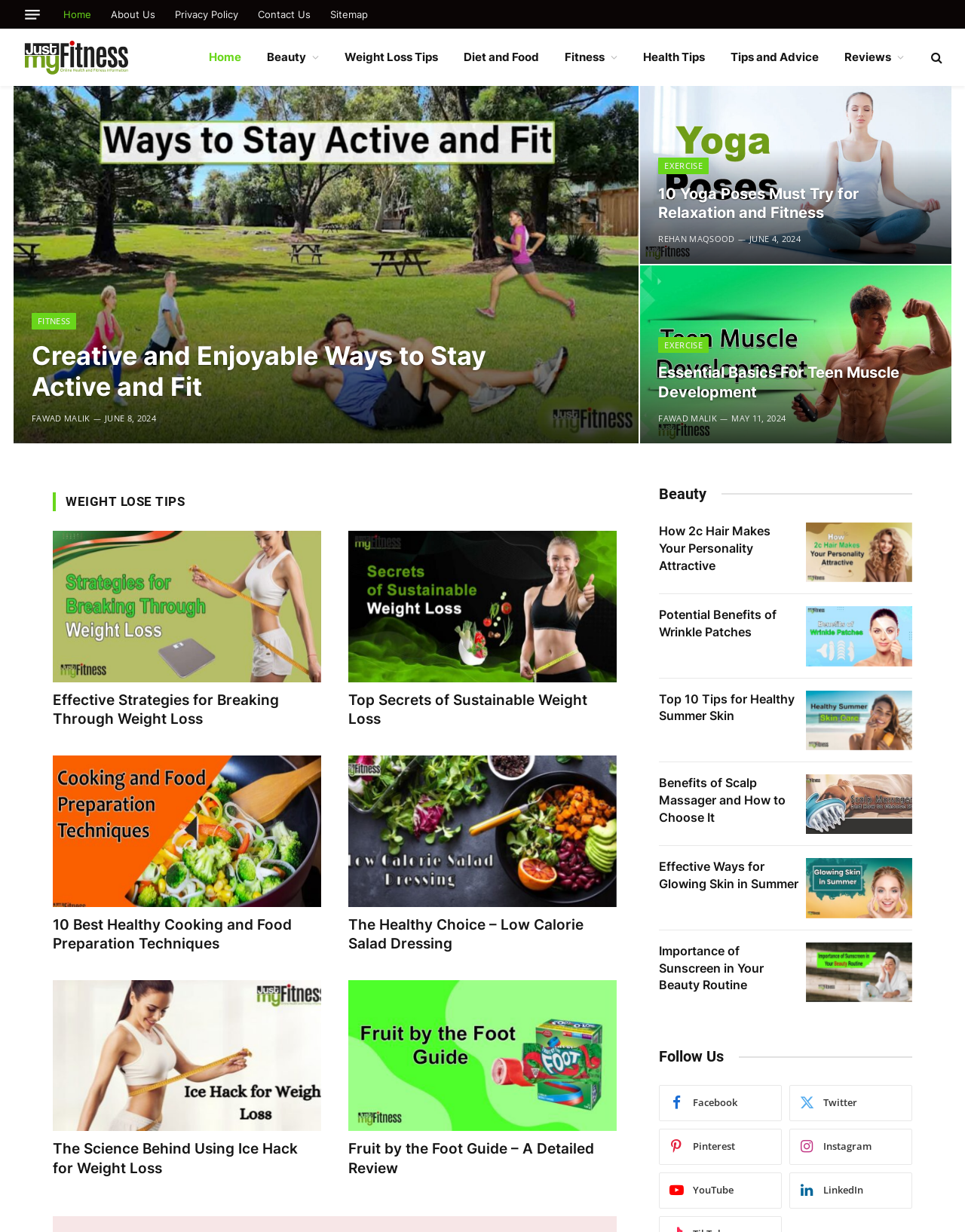Identify and provide the bounding box coordinates of the UI element described: "Reviews". The coordinates should be formatted as [left, top, right, bottom], with each number being a float between 0 and 1.

[0.862, 0.023, 0.95, 0.07]